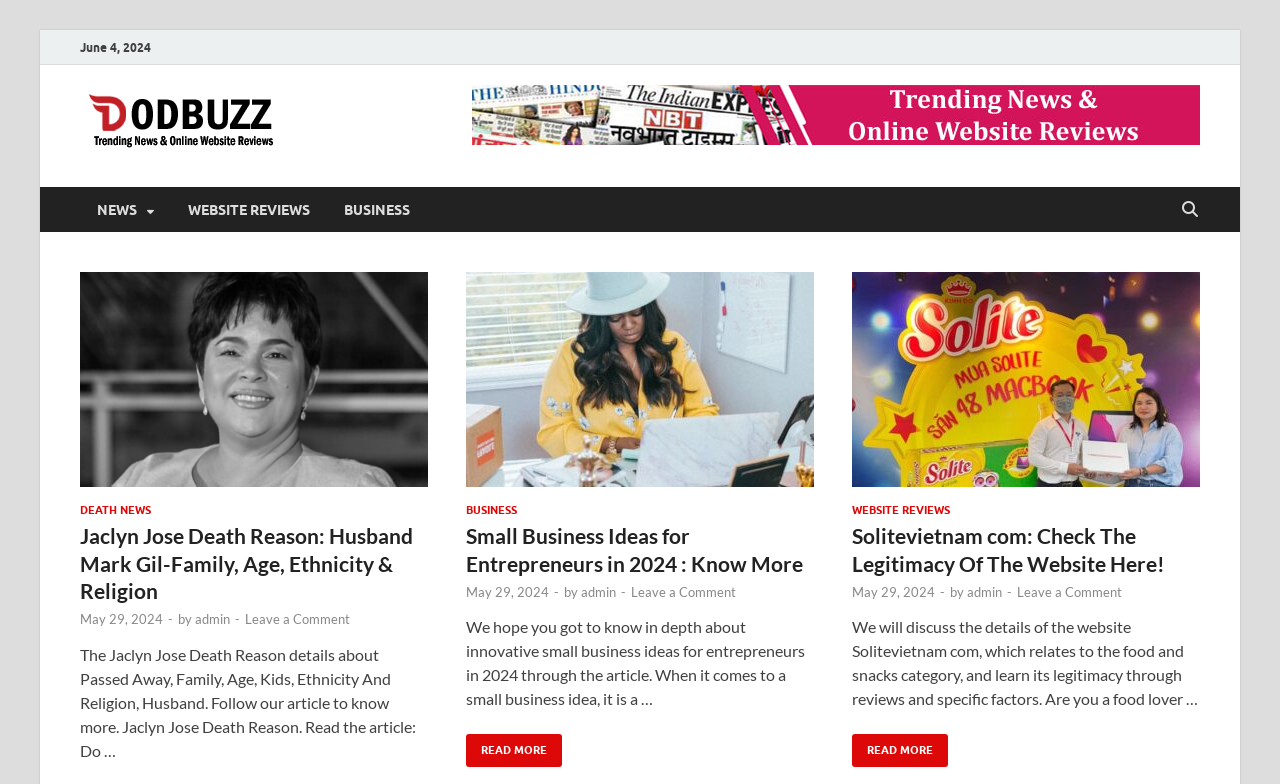Find the bounding box coordinates for the area that must be clicked to perform this action: "Click on the NEWS section".

[0.062, 0.239, 0.134, 0.296]